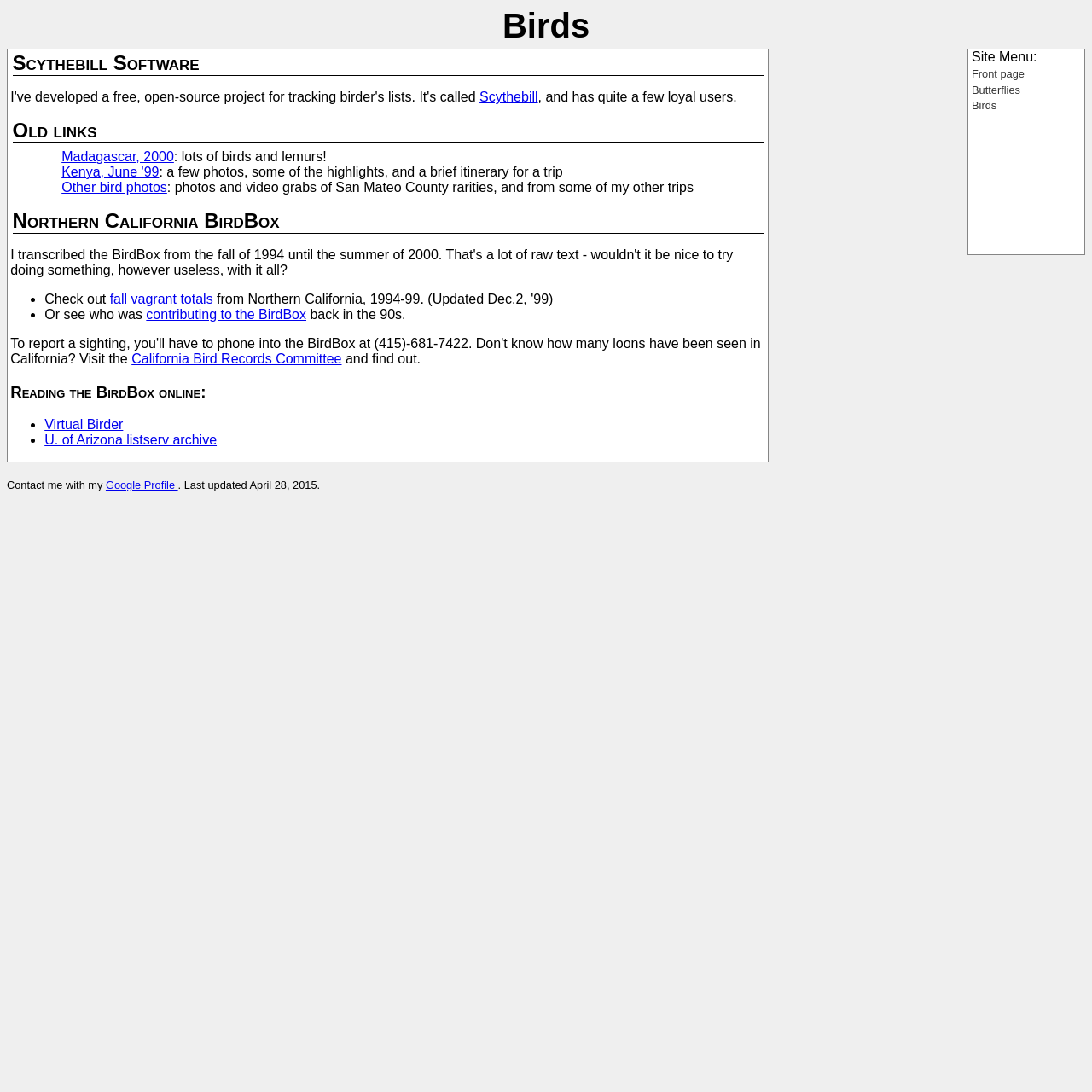Please provide a brief answer to the following inquiry using a single word or phrase:
What is the topic of the 'Northern California BirdBox' section?

Birds